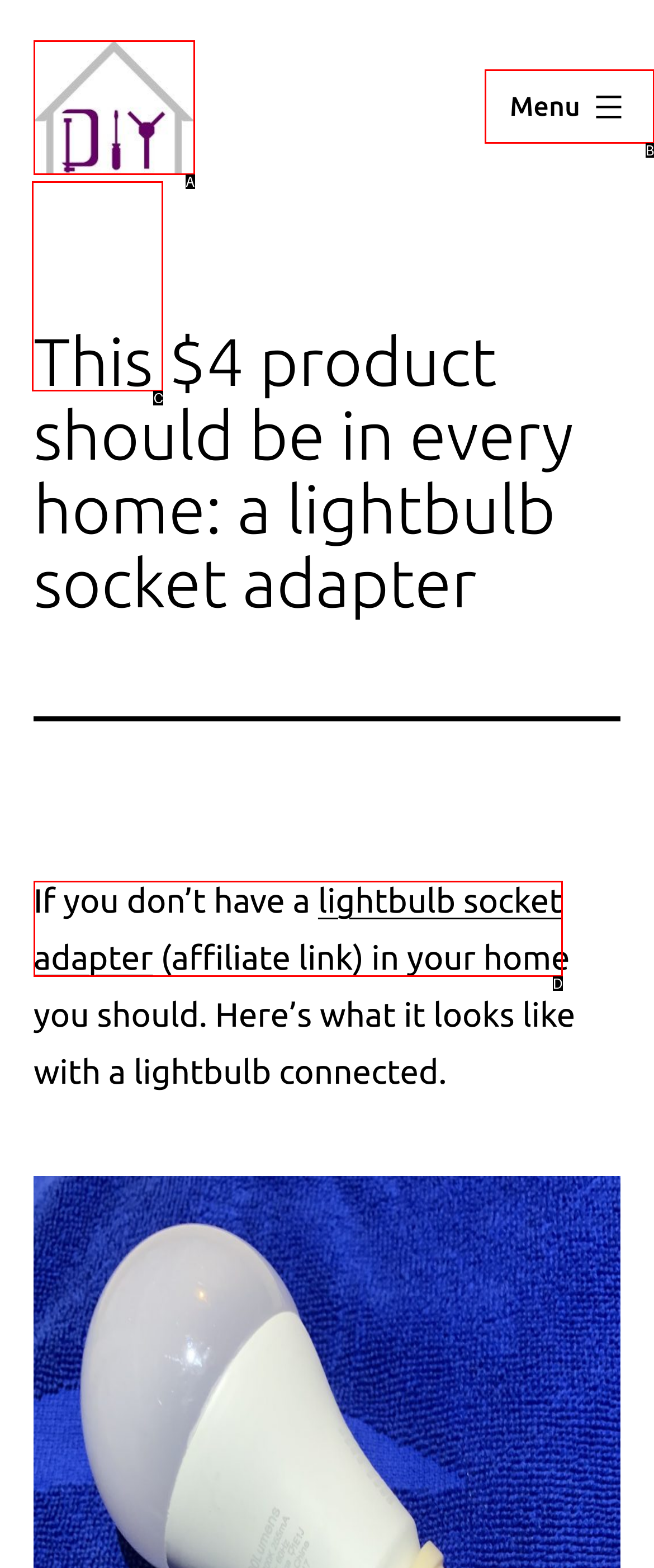Based on the description: lightbulb socket adapter, select the HTML element that fits best. Provide the letter of the matching option.

D